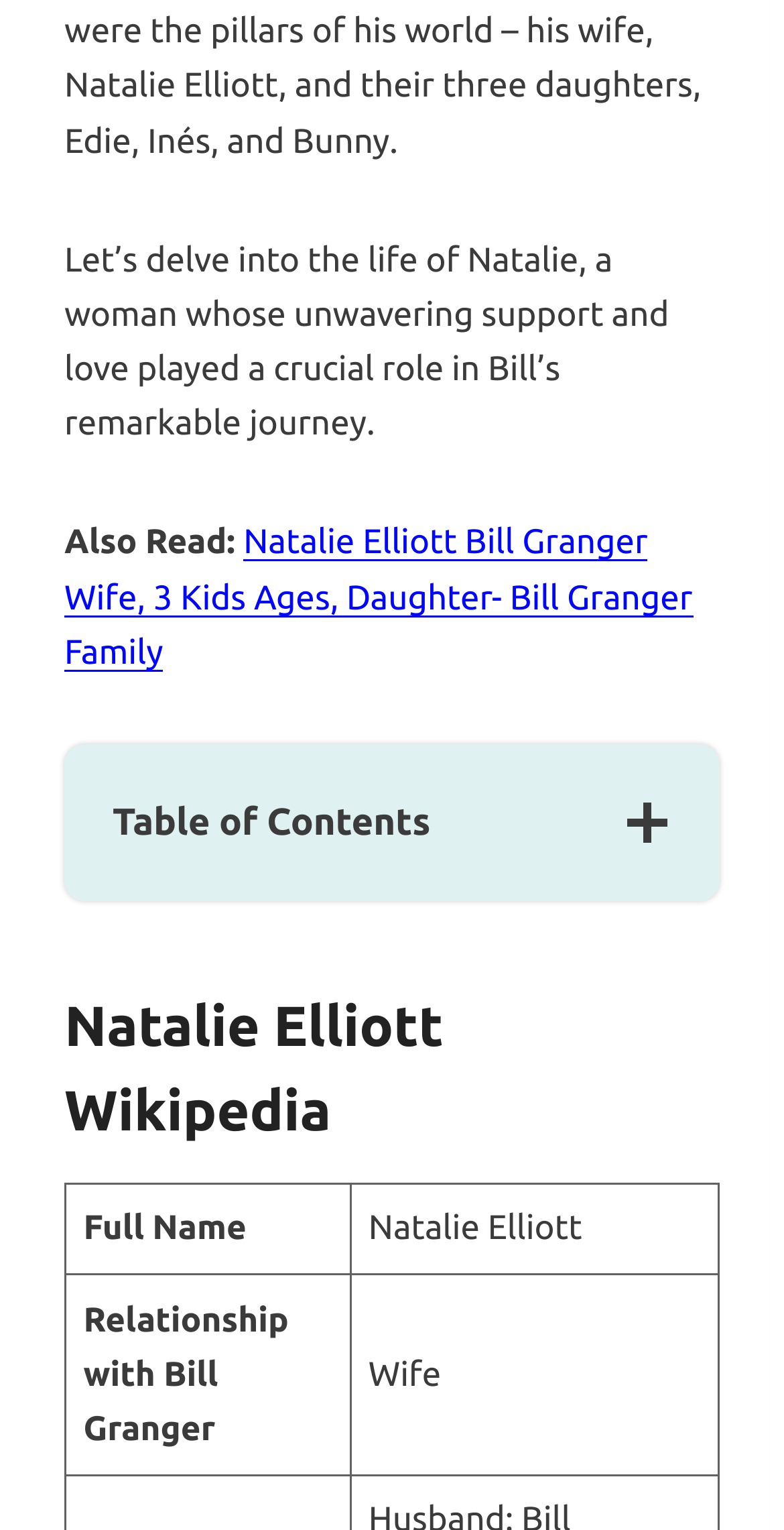Identify the bounding box for the UI element described as: "Lasting Legacy". Ensure the coordinates are four float numbers between 0 and 1, formatted as [left, top, right, bottom].

[0.144, 0.702, 0.434, 0.727]